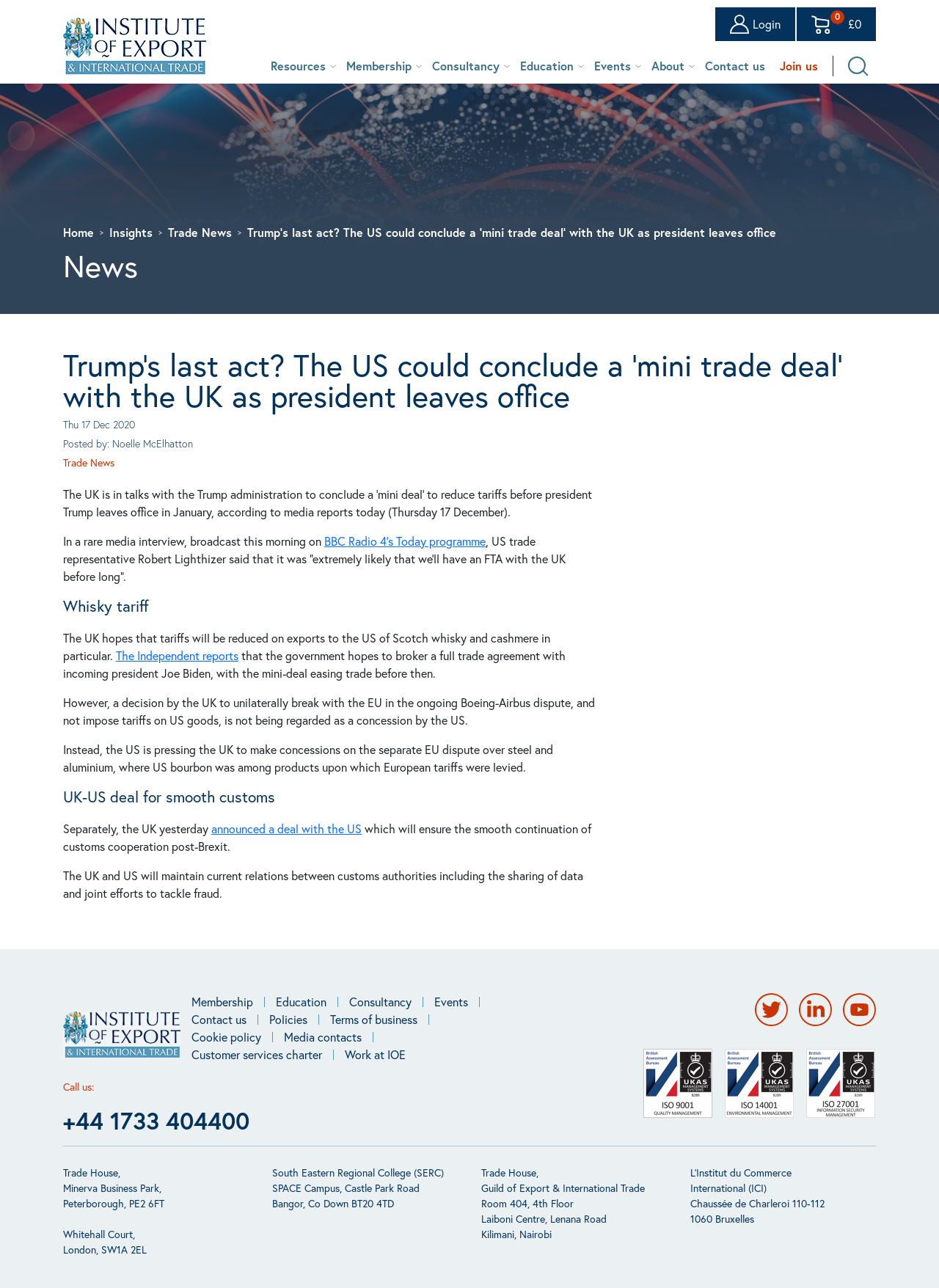Please find the bounding box coordinates of the element that must be clicked to perform the given instruction: "Click the 'Login' button". The coordinates should be four float numbers from 0 to 1, i.e., [left, top, right, bottom].

[0.762, 0.006, 0.847, 0.032]